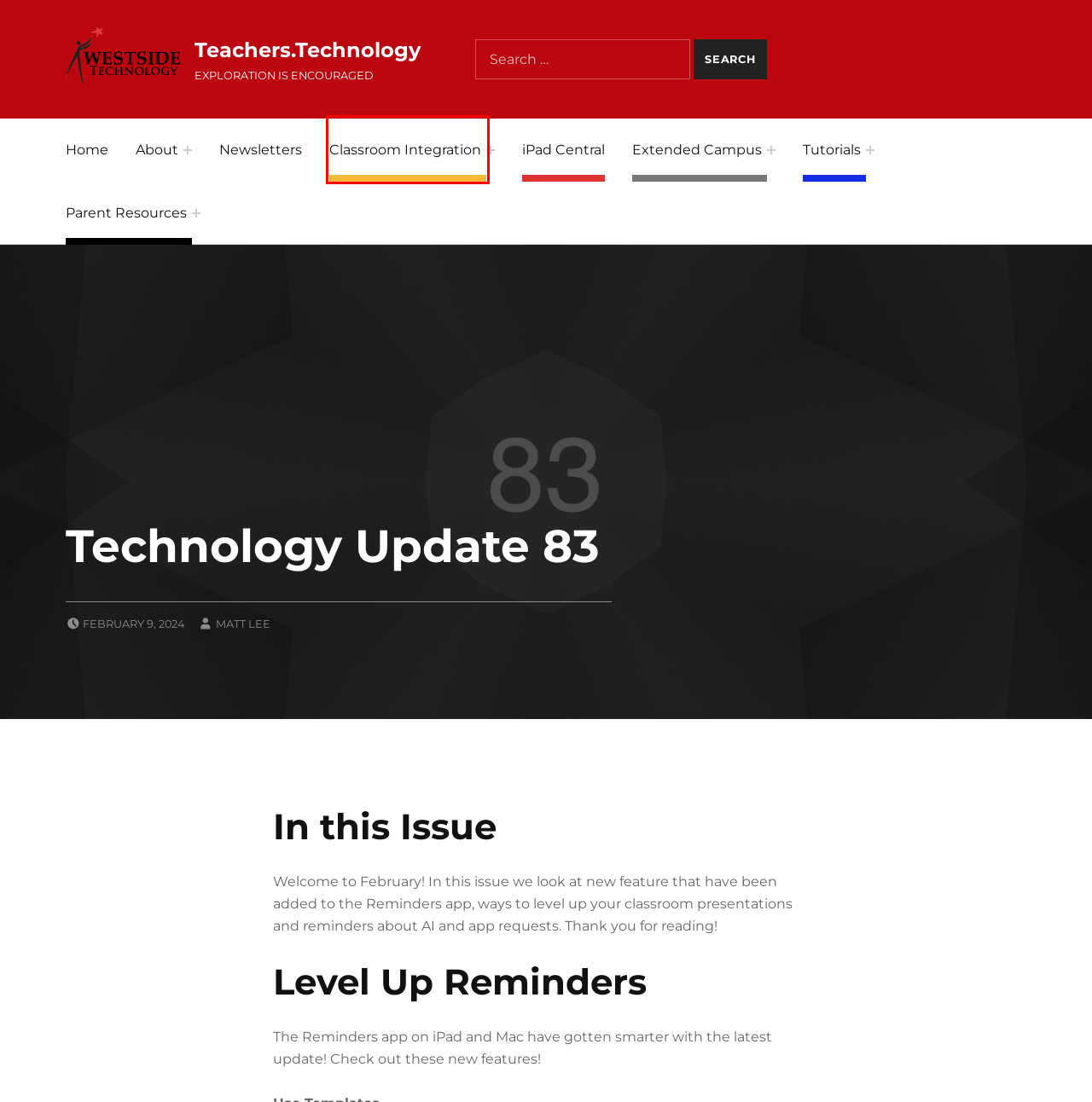Given a screenshot of a webpage with a red bounding box, please pick the webpage description that best fits the new webpage after clicking the element inside the bounding box. Here are the candidates:
A. Matt Lee – Teachers.Technology
B. Newsletter – Teachers.Technology
C. Newsletters – Teachers.Technology
D. Extended Campus – Teachers.Technology
E. About – Teachers.Technology
F. Parent Resources – Teachers.Technology
G. Classroom Integration – Teachers.Technology
H. Tutorials – Teachers.Technology

G